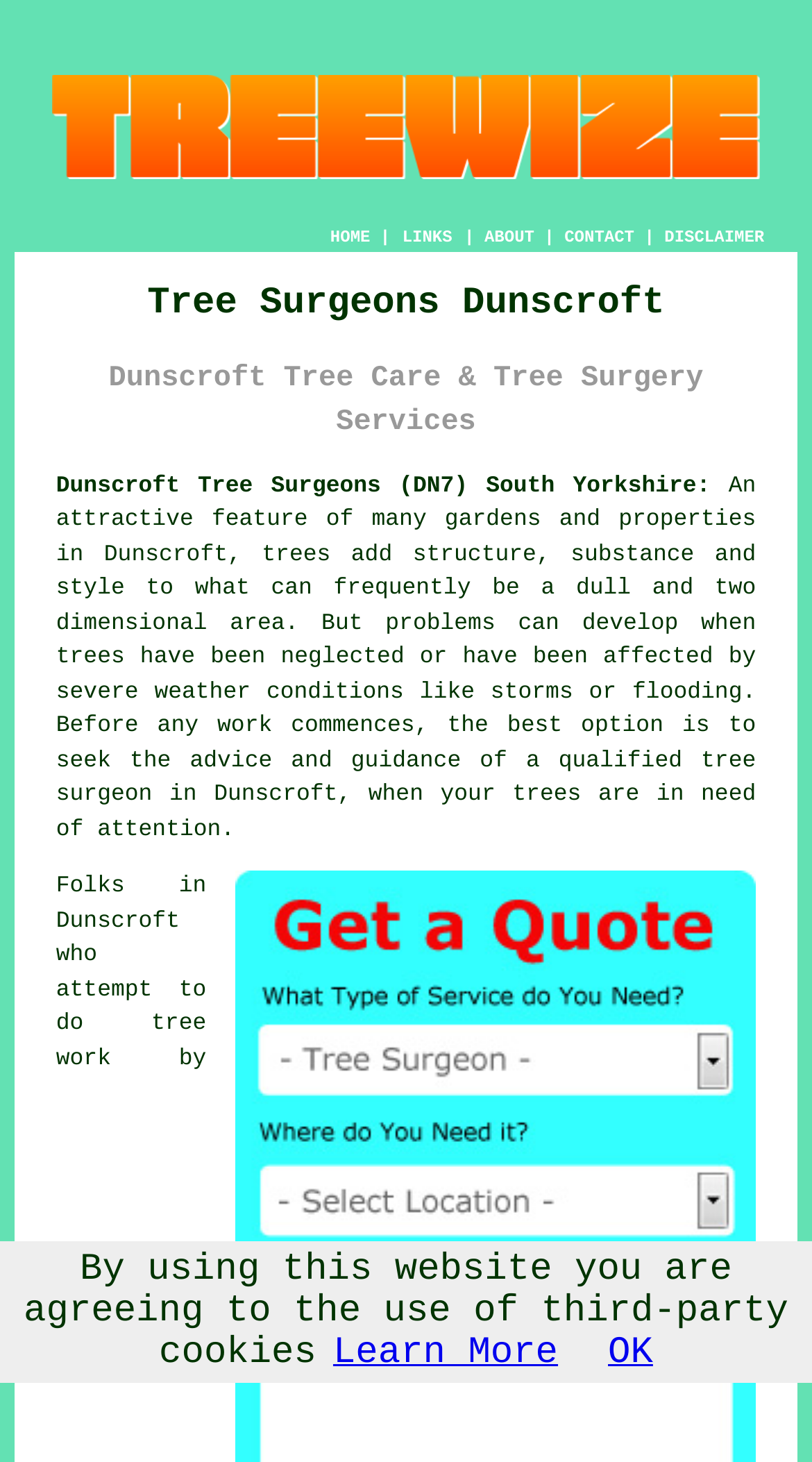Extract the bounding box for the UI element that matches this description: "ABOUT".

[0.597, 0.156, 0.658, 0.169]